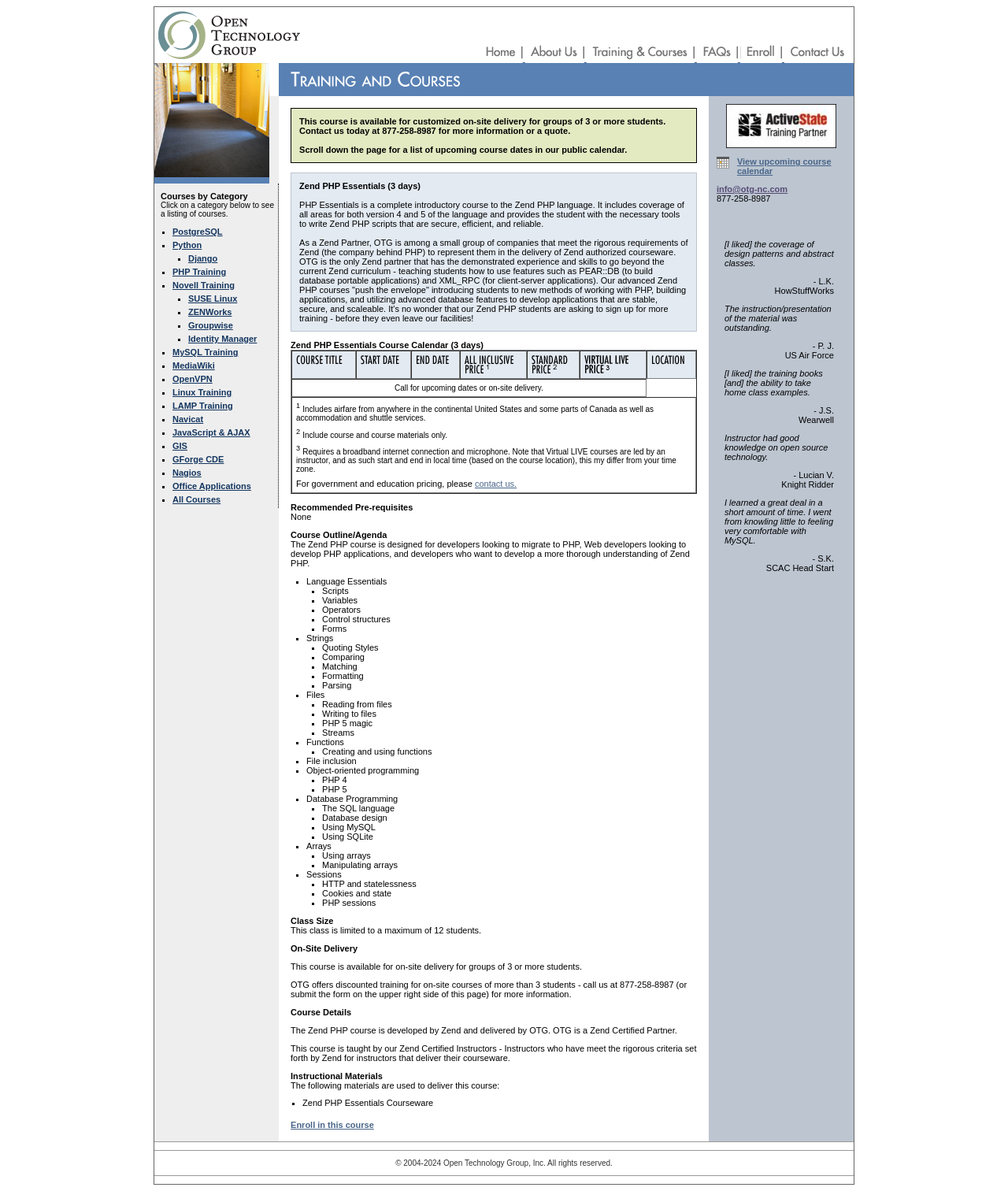How many days is the Zend PHP Essentials course?
Using the image, provide a concise answer in one word or a short phrase.

3 days